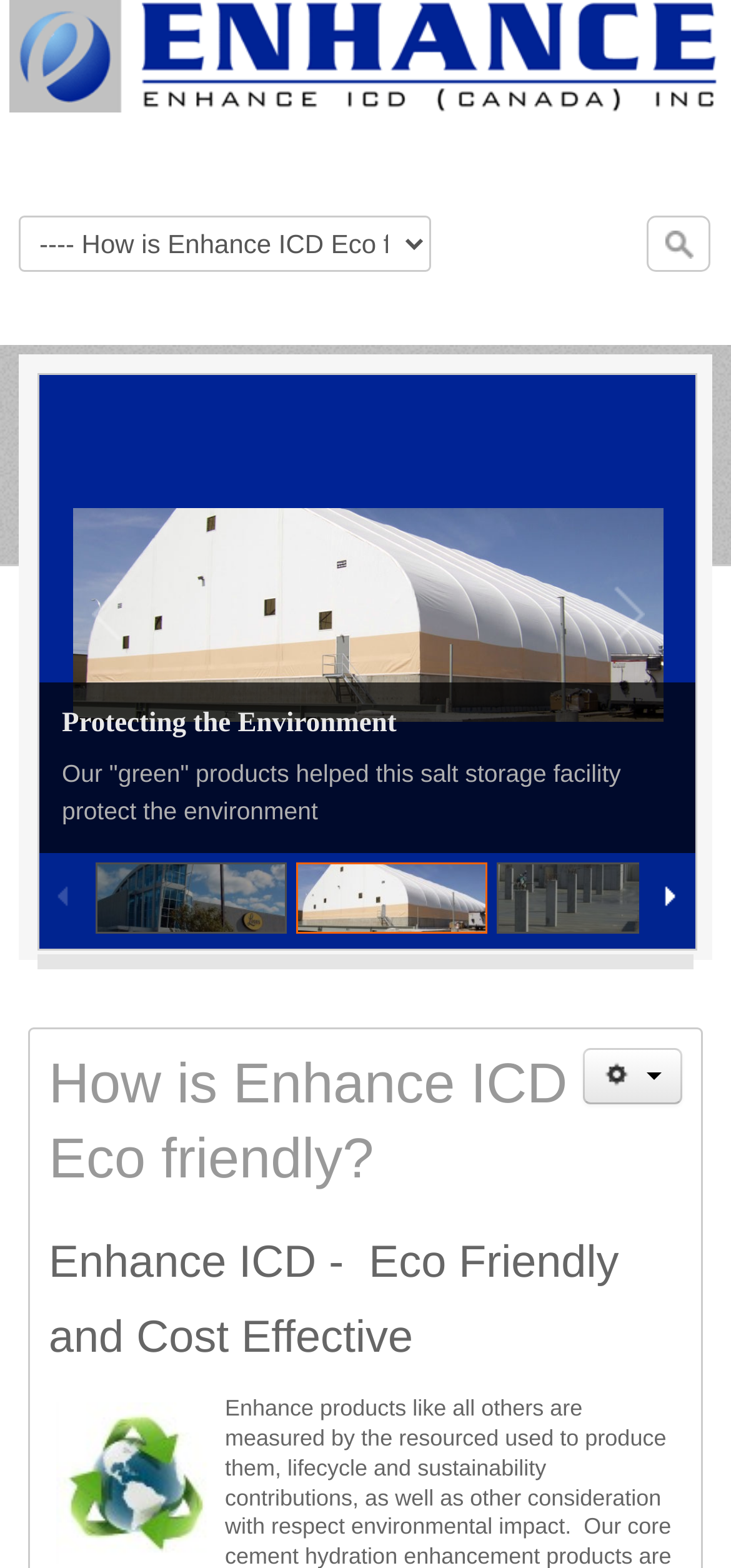Extract the bounding box coordinates for the UI element described as: "title="Enhance ICD (Canada) Inc."".

[0.013, 0.008, 0.987, 0.057]